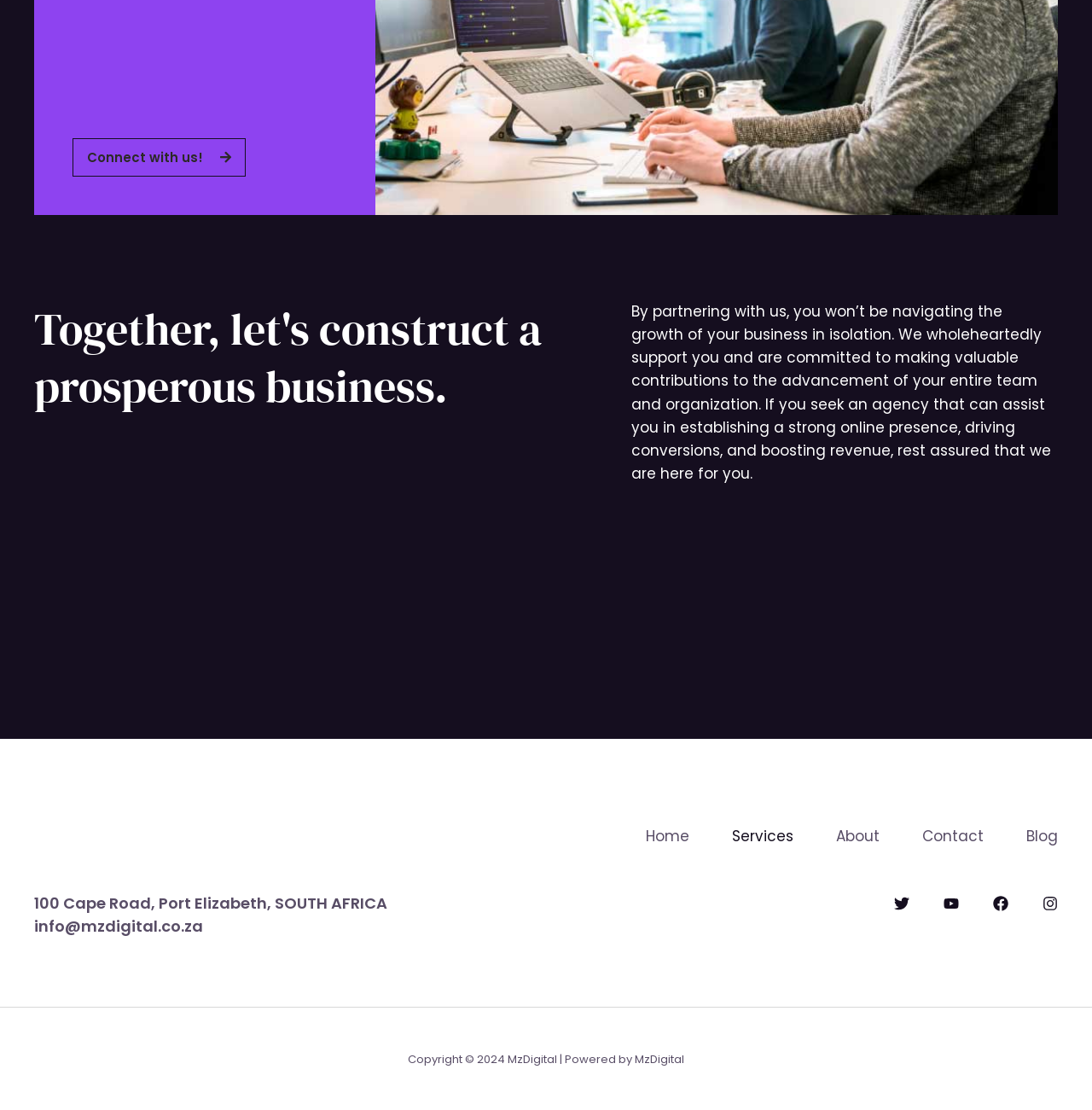How can I contact the company?
Give a detailed response to the question by analyzing the screenshot.

The static text 'info@mzdigital.co.za' in the footer section of the webpage provides the company's email address, which can be used to contact them.